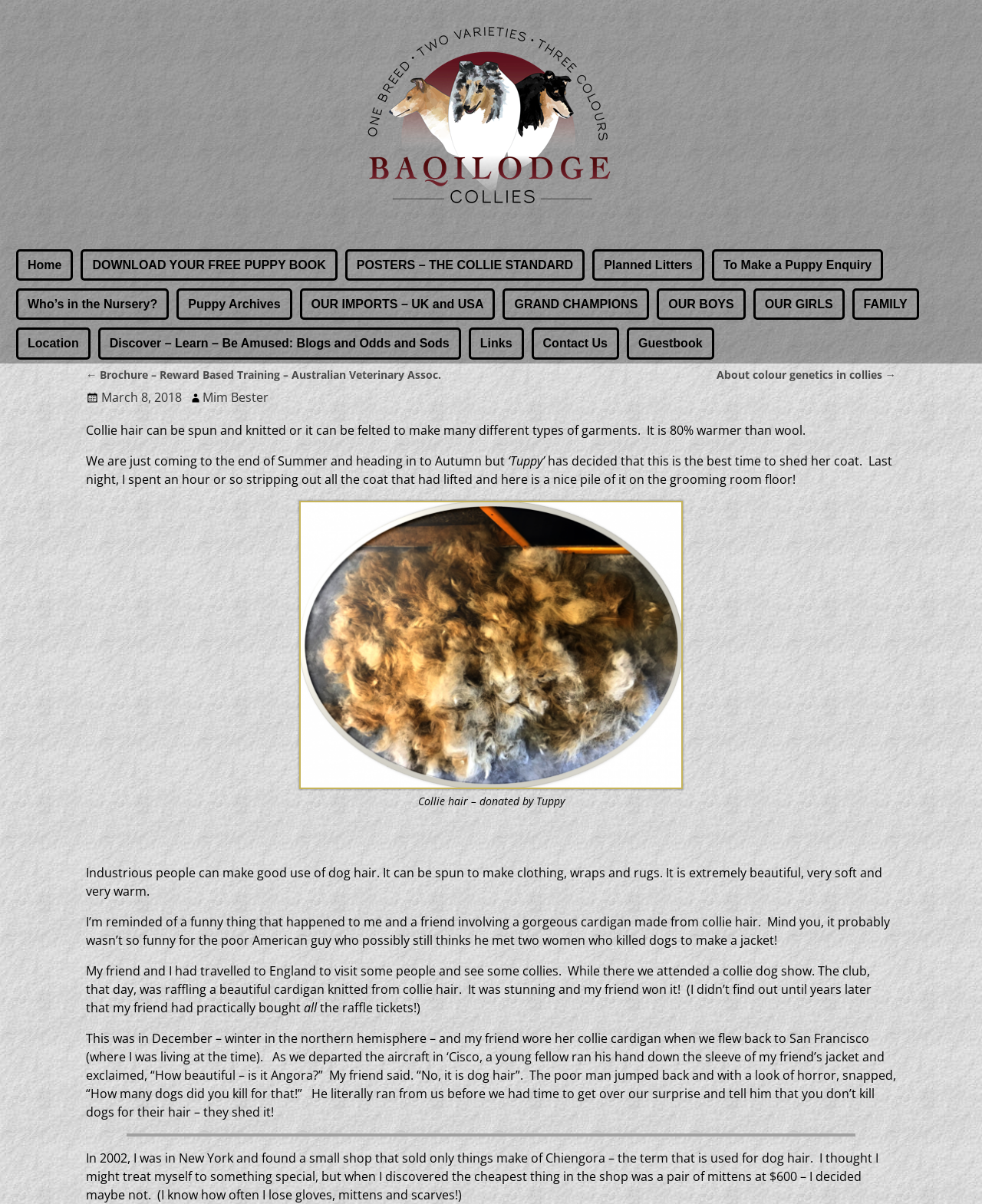Locate the bounding box coordinates of the clickable region necessary to complete the following instruction: "Click the 'Who’s in the Nursery?' link". Provide the coordinates in the format of four float numbers between 0 and 1, i.e., [left, top, right, bottom].

[0.016, 0.24, 0.172, 0.266]